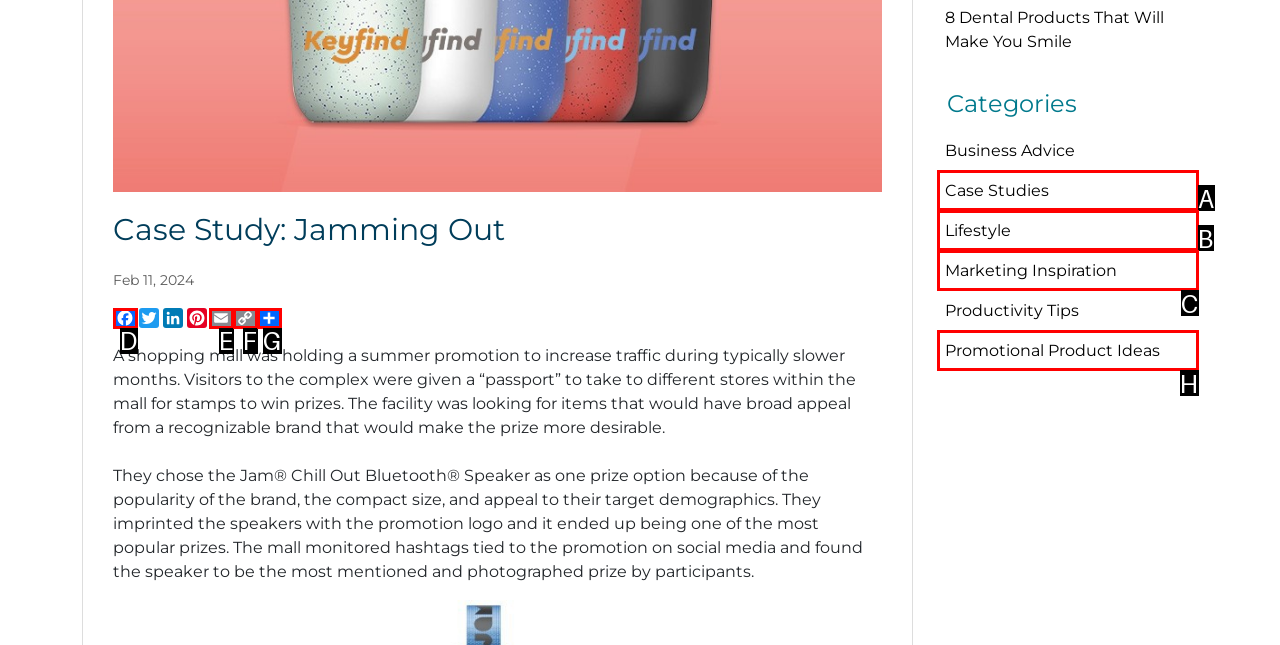Which HTML element matches the description: Facebook?
Reply with the letter of the correct choice.

D